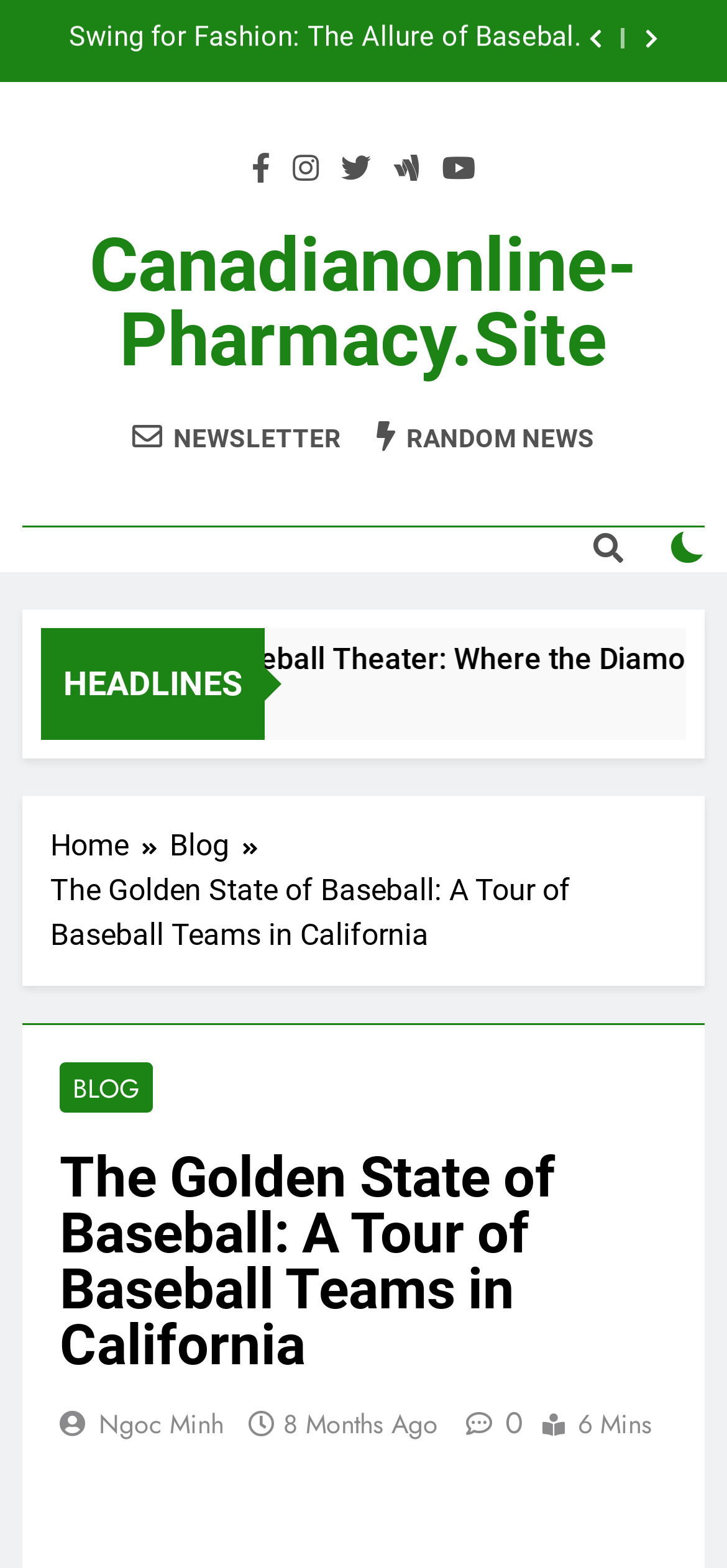How many icons are in the top-right corner?
Examine the screenshot and reply with a single word or phrase.

3